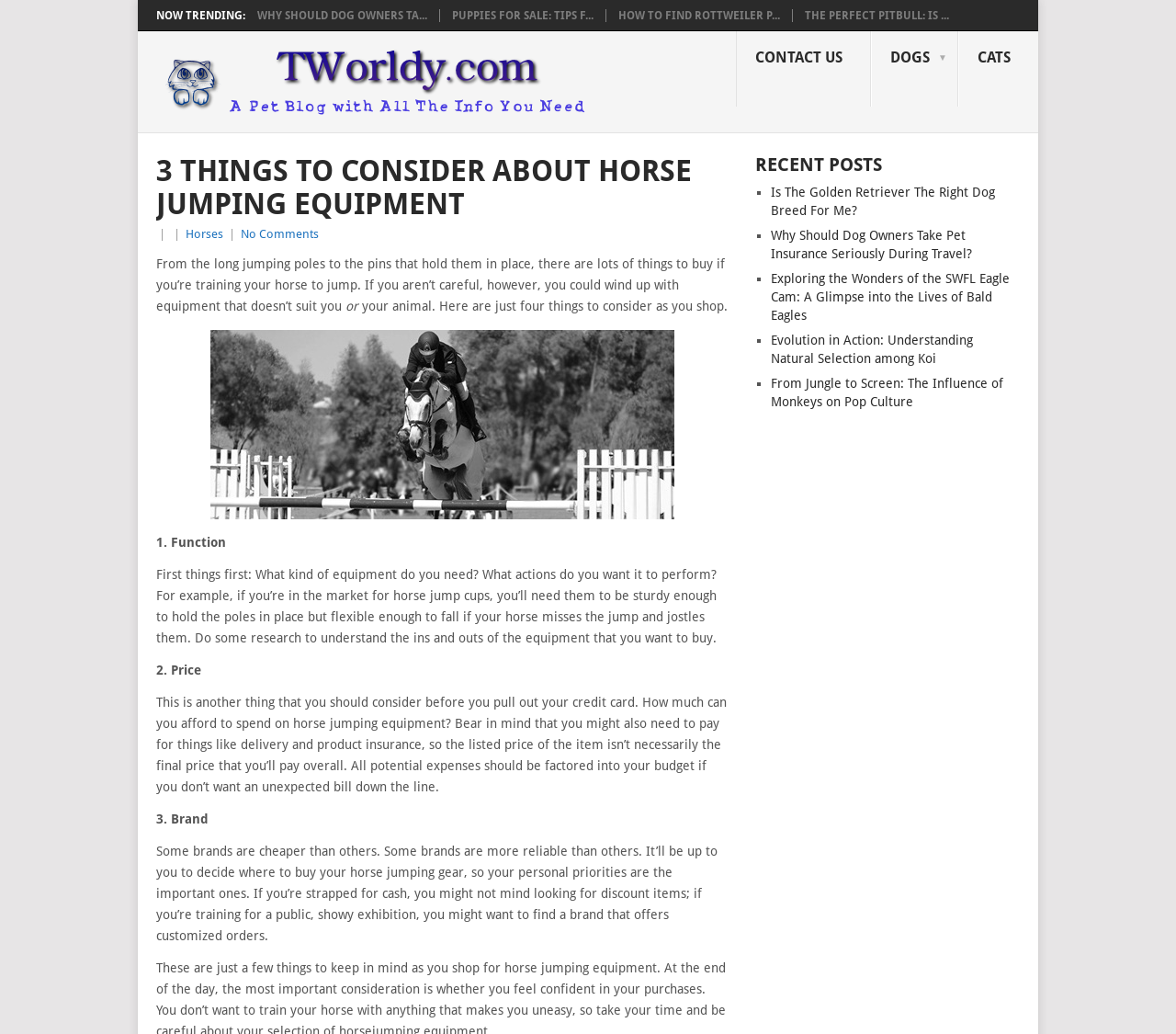How many things to consider are mentioned in the blog post?
Look at the image and respond with a one-word or short phrase answer.

3